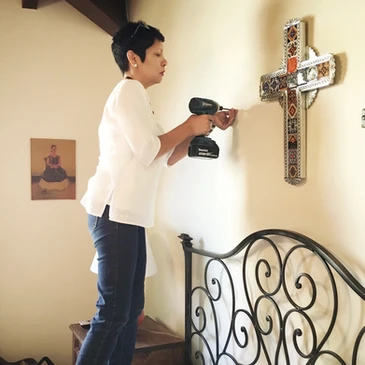Provide a thorough and detailed response to the question by examining the image: 
What is the atmosphere of the room?

The description of the room mentions that it has soft, warm tones, which creates an inviting atmosphere. This suggests that the room is cozy and welcoming, making it a comfortable space to be in.